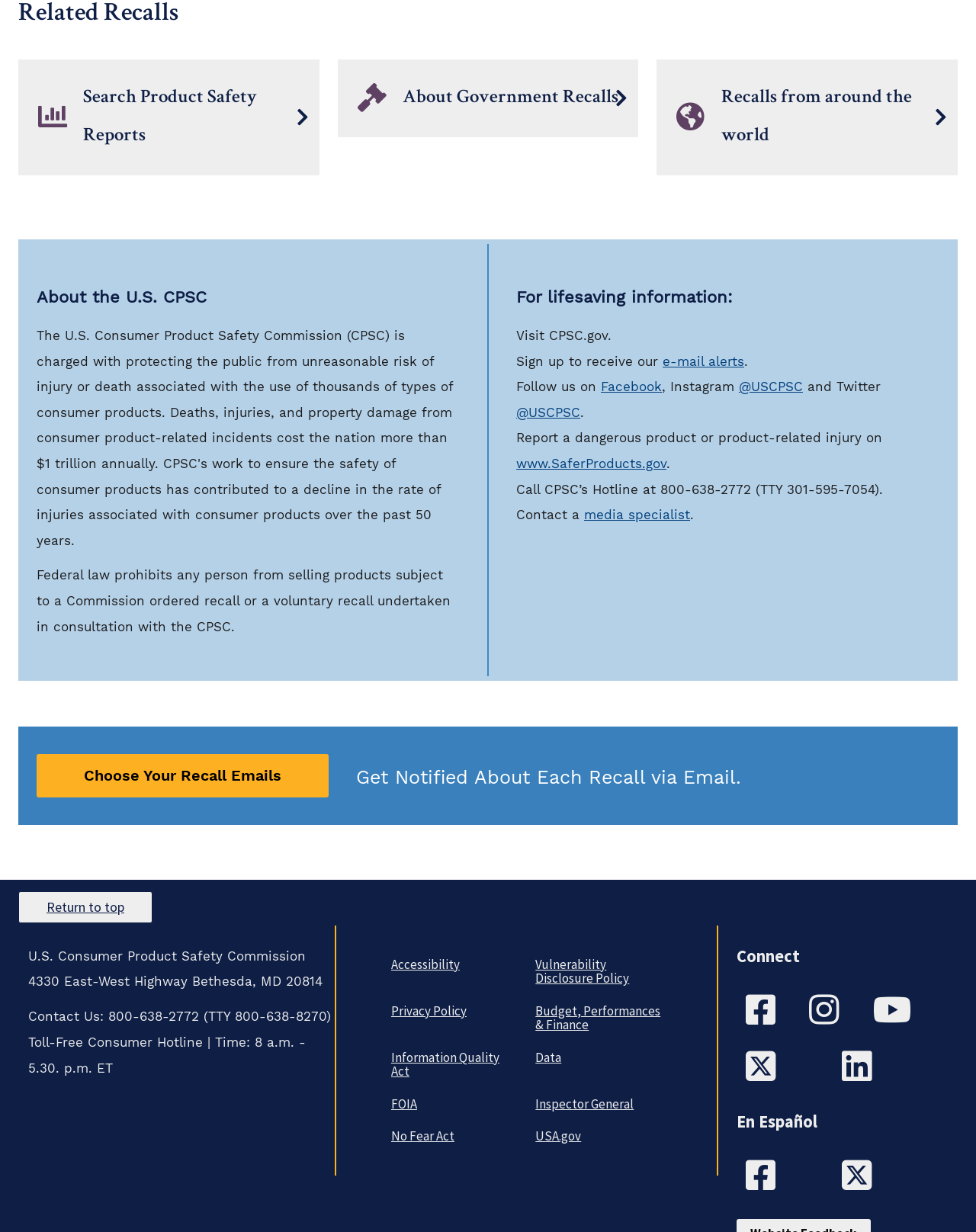Find the bounding box coordinates of the clickable region needed to perform the following instruction: "Visit CPSC.gov". The coordinates should be provided as four float numbers between 0 and 1, i.e., [left, top, right, bottom].

[0.529, 0.266, 0.627, 0.279]